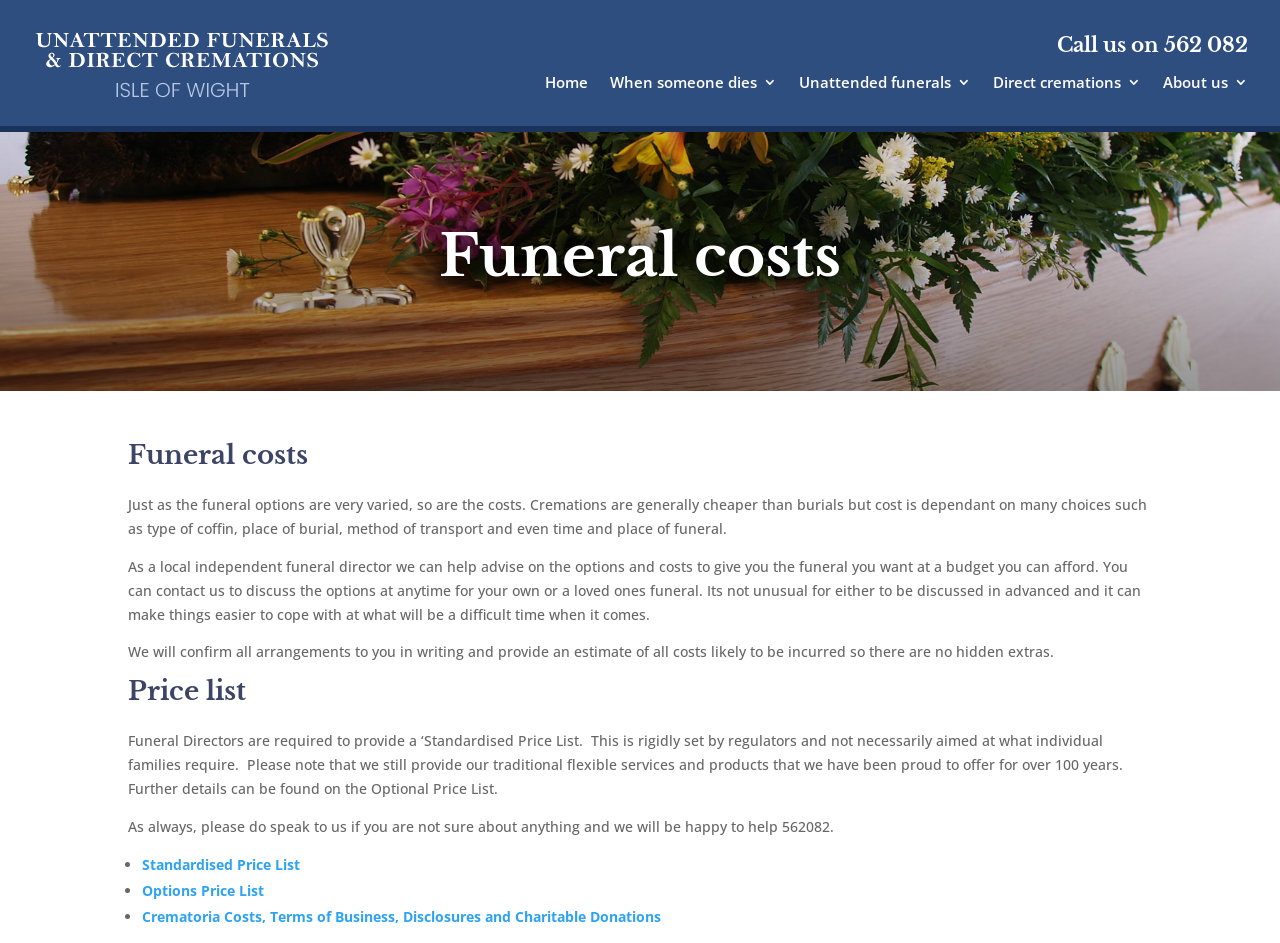What are the two types of funeral options mentioned on the webpage?
Please provide a single word or phrase based on the screenshot.

Cremations and burials